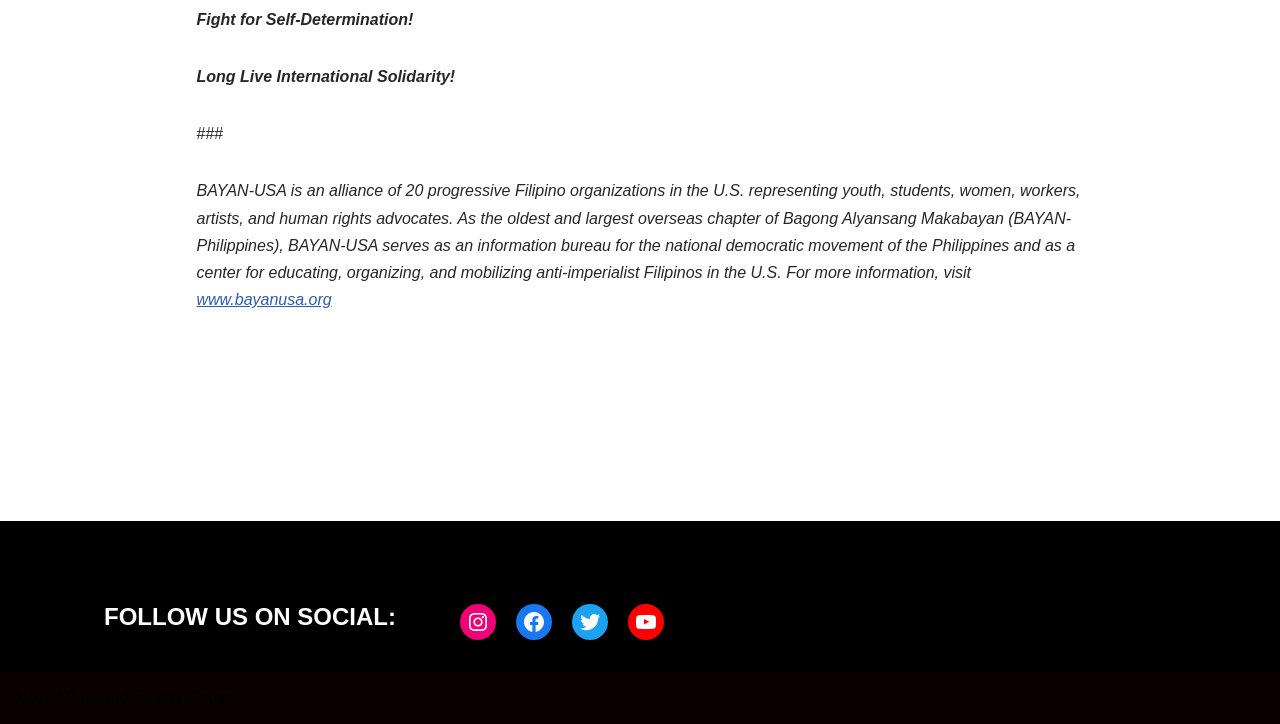What is the platform used to power the website?
From the image, respond with a single word or phrase.

WordPress